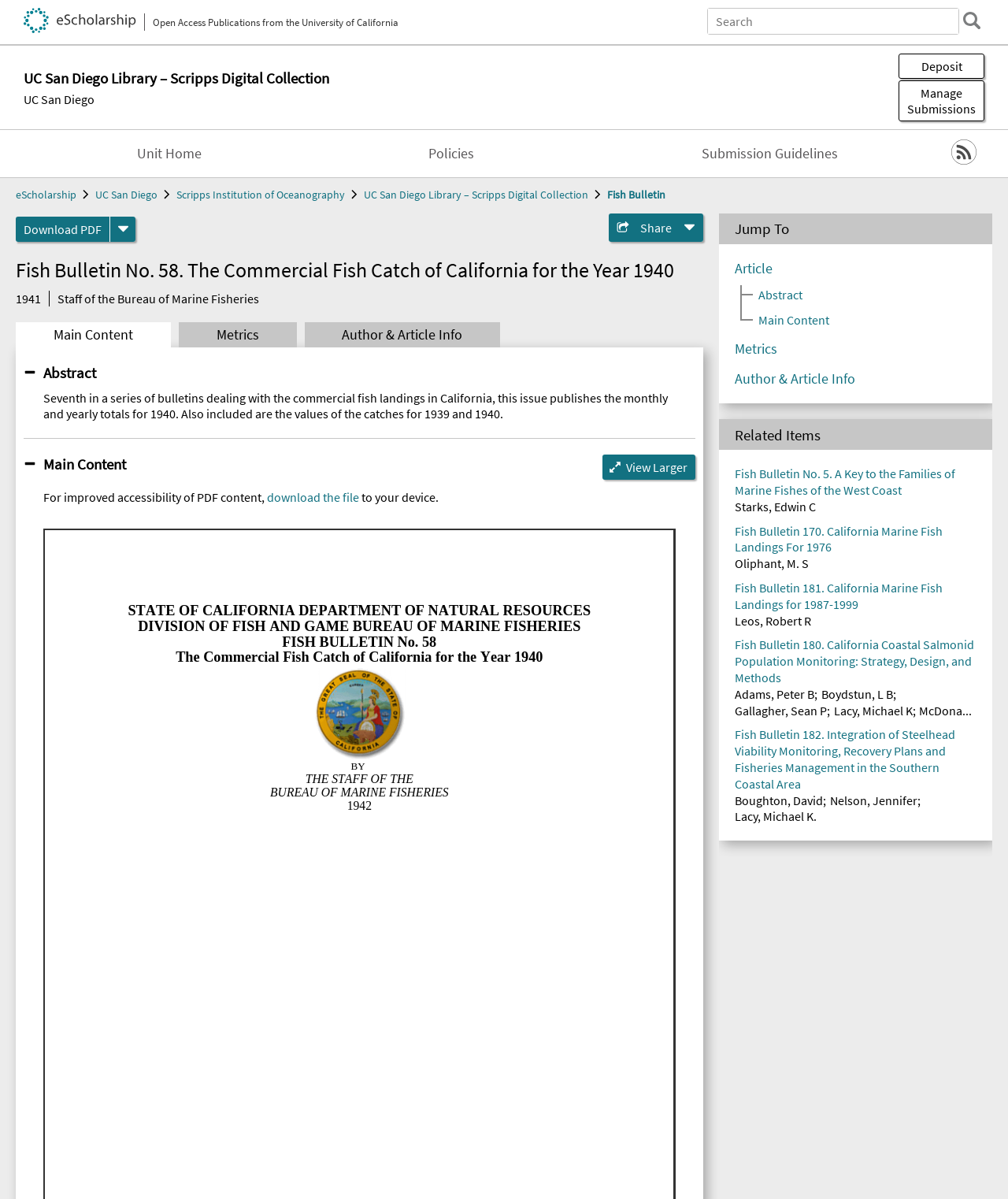What is the main content of the Fish Bulletin?
Answer the question with a single word or phrase by looking at the picture.

Commercial fish landings in California